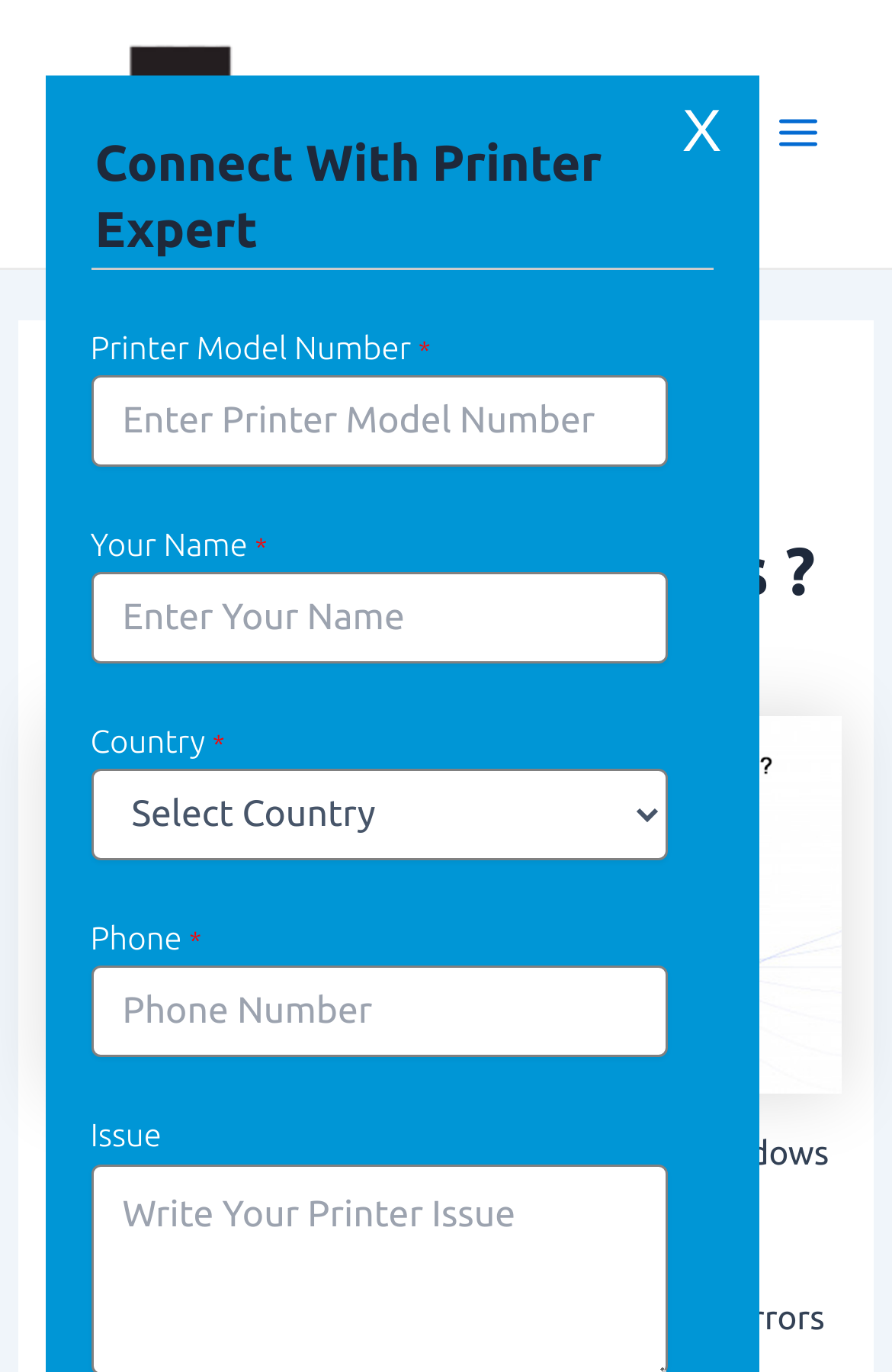Locate the bounding box for the described UI element: "SIGN UP". Ensure the coordinates are four float numbers between 0 and 1, formatted as [left, top, right, bottom].

None